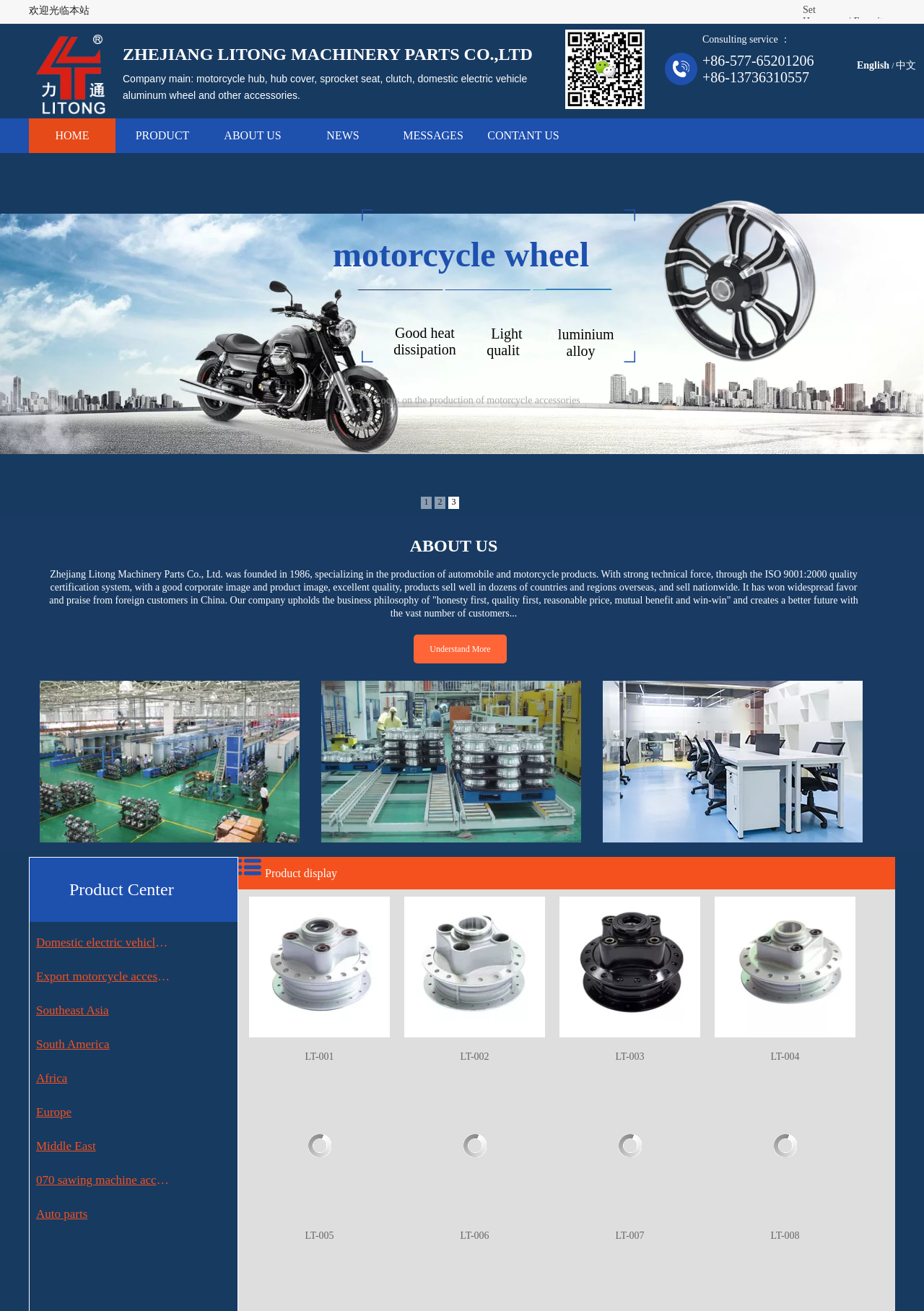Respond concisely with one word or phrase to the following query:
What is the business philosophy of the company?

honesty first, quality first, reasonable price, mutual benefit and win-win